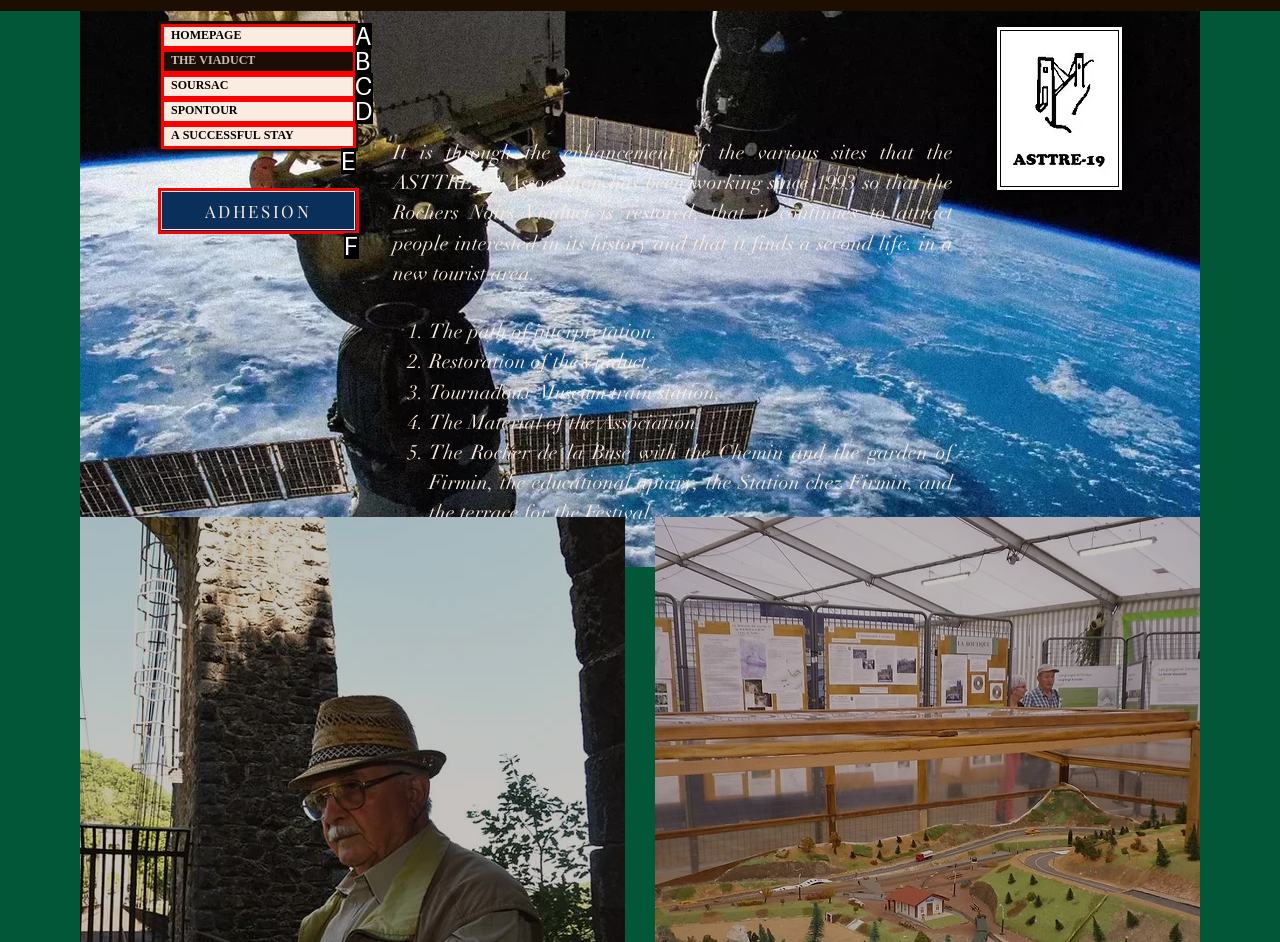Which HTML element fits the description: THE VIADUCT? Respond with the letter of the appropriate option directly.

B